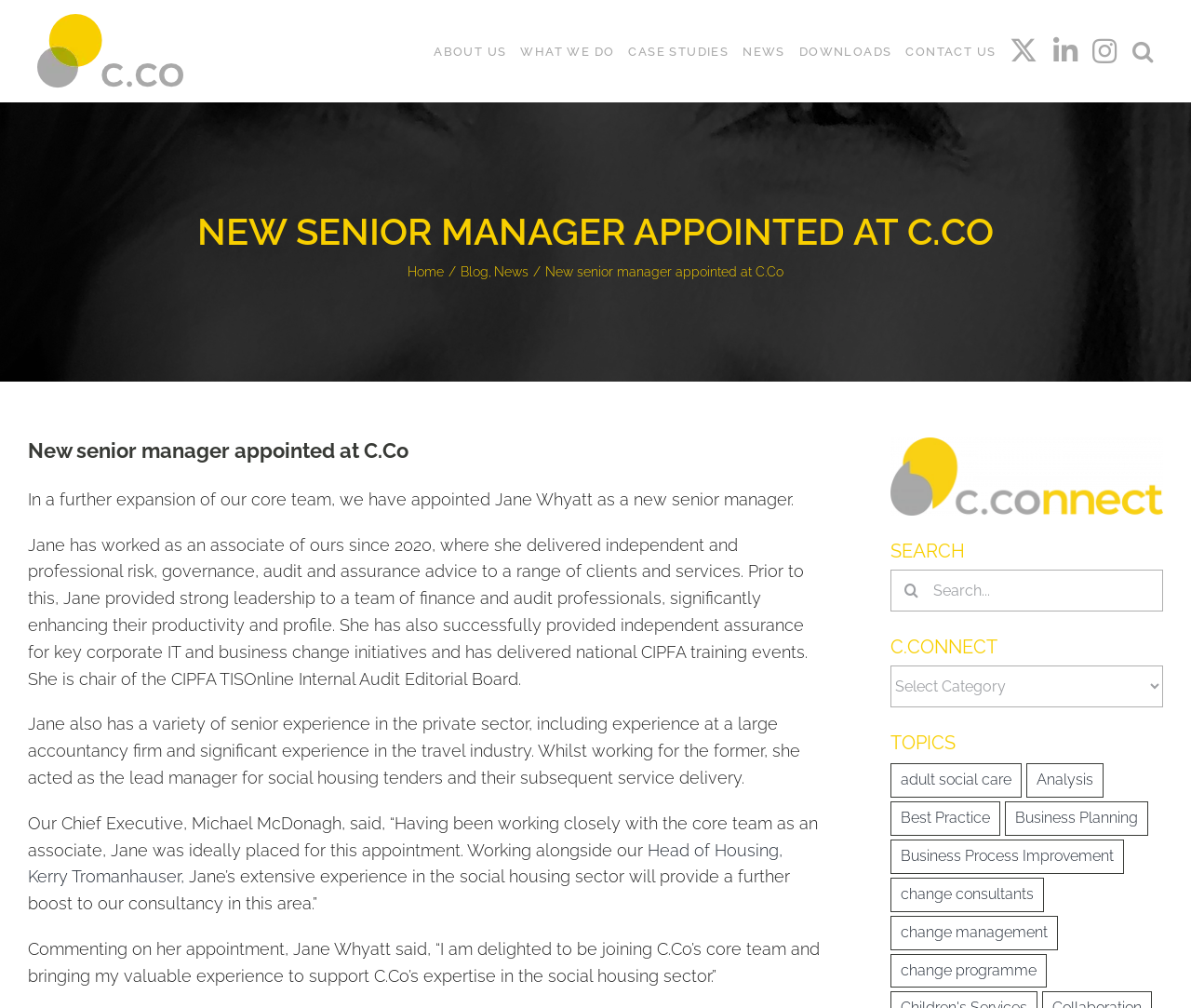What is the company name?
Please craft a detailed and exhaustive response to the question.

The company name can be found in the logo at the top left corner of the webpage, which is a link with the text 'We Are C.Co Logo'. Additionally, the company name is mentioned in the heading 'NEW SENIOR MANAGER APPOINTED AT C.CO' and in the text 'New senior manager appointed at C.Co'.